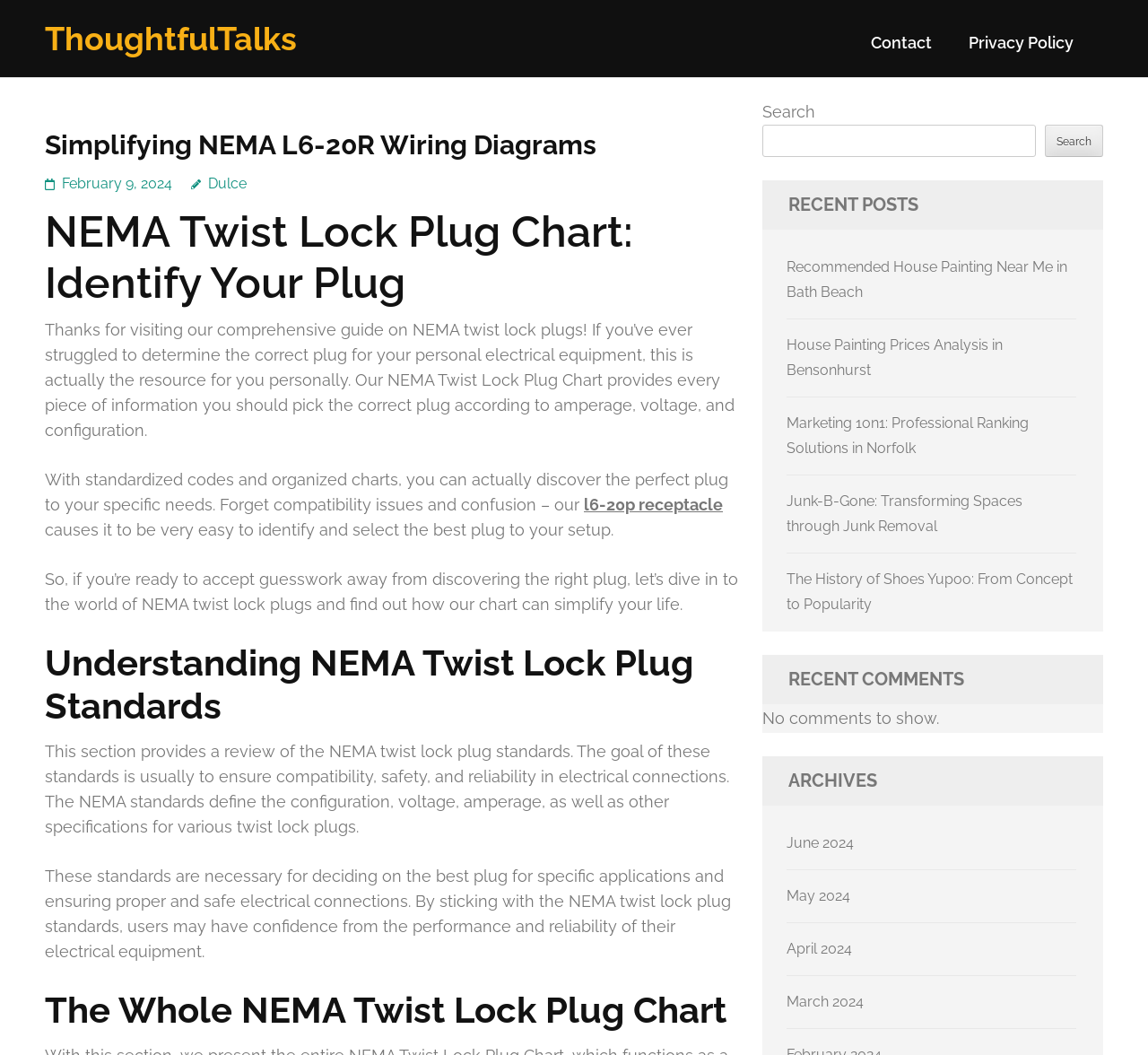Find the bounding box coordinates of the clickable area required to complete the following action: "Visit the contact page".

[0.759, 0.031, 0.812, 0.065]